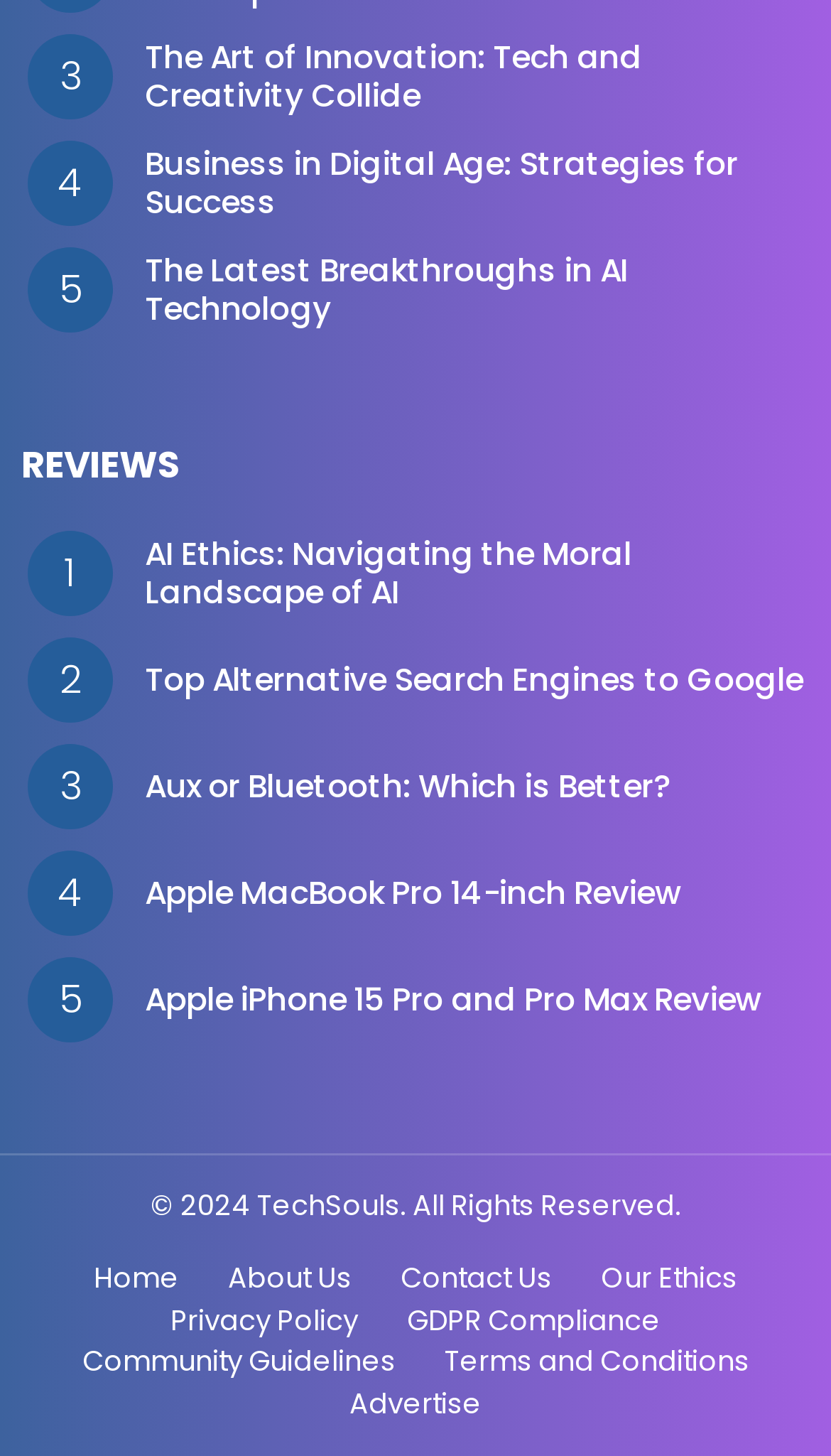Find the UI element described as: "Home" and predict its bounding box coordinates. Ensure the coordinates are four float numbers between 0 and 1, [left, top, right, bottom].

[0.087, 0.867, 0.241, 0.891]